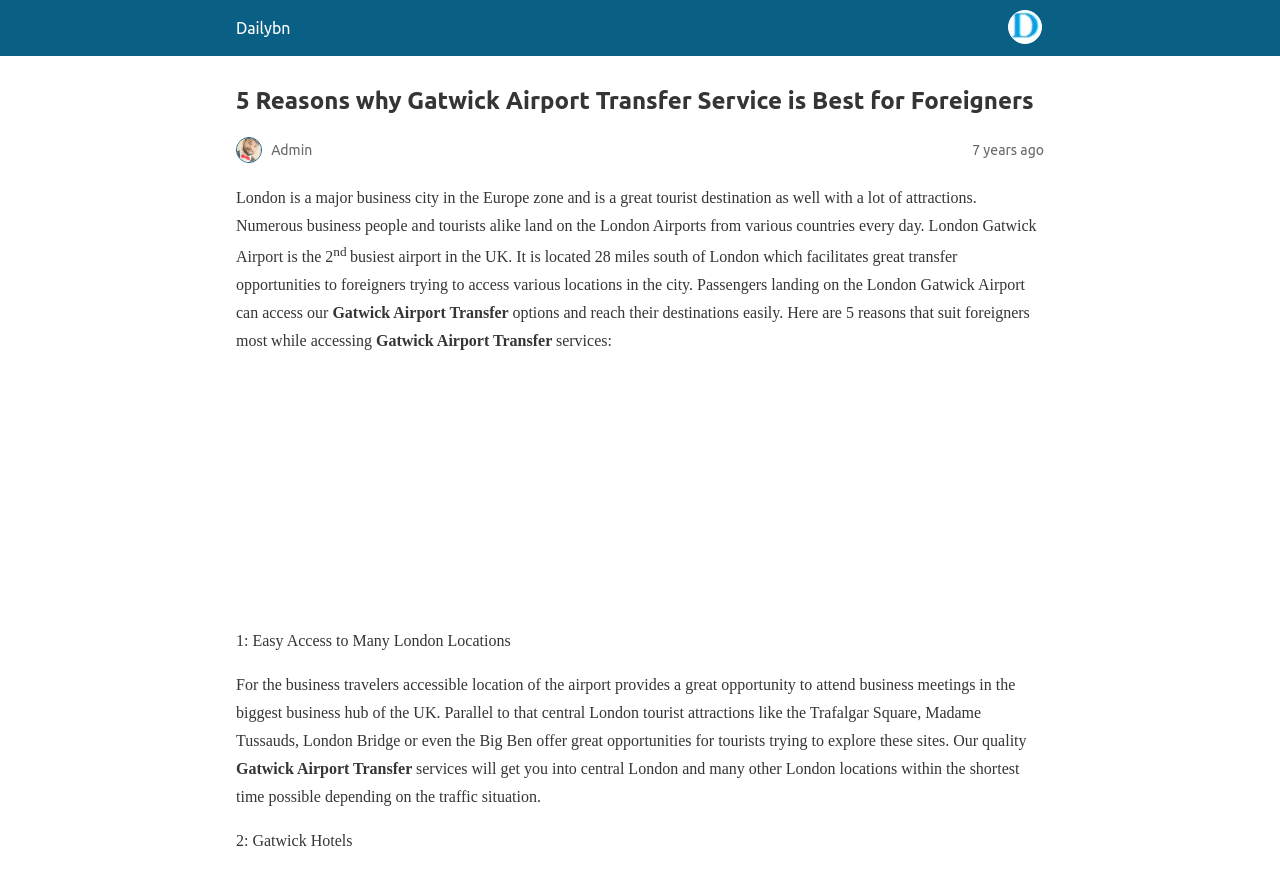Please provide a comprehensive response to the question below by analyzing the image: 
What is the purpose of the Gatwick Airport Transfer service?

The webpage explains that the Gatwick Airport Transfer service allows passengers to access various locations in the city easily, making it a convenient option for foreigners.